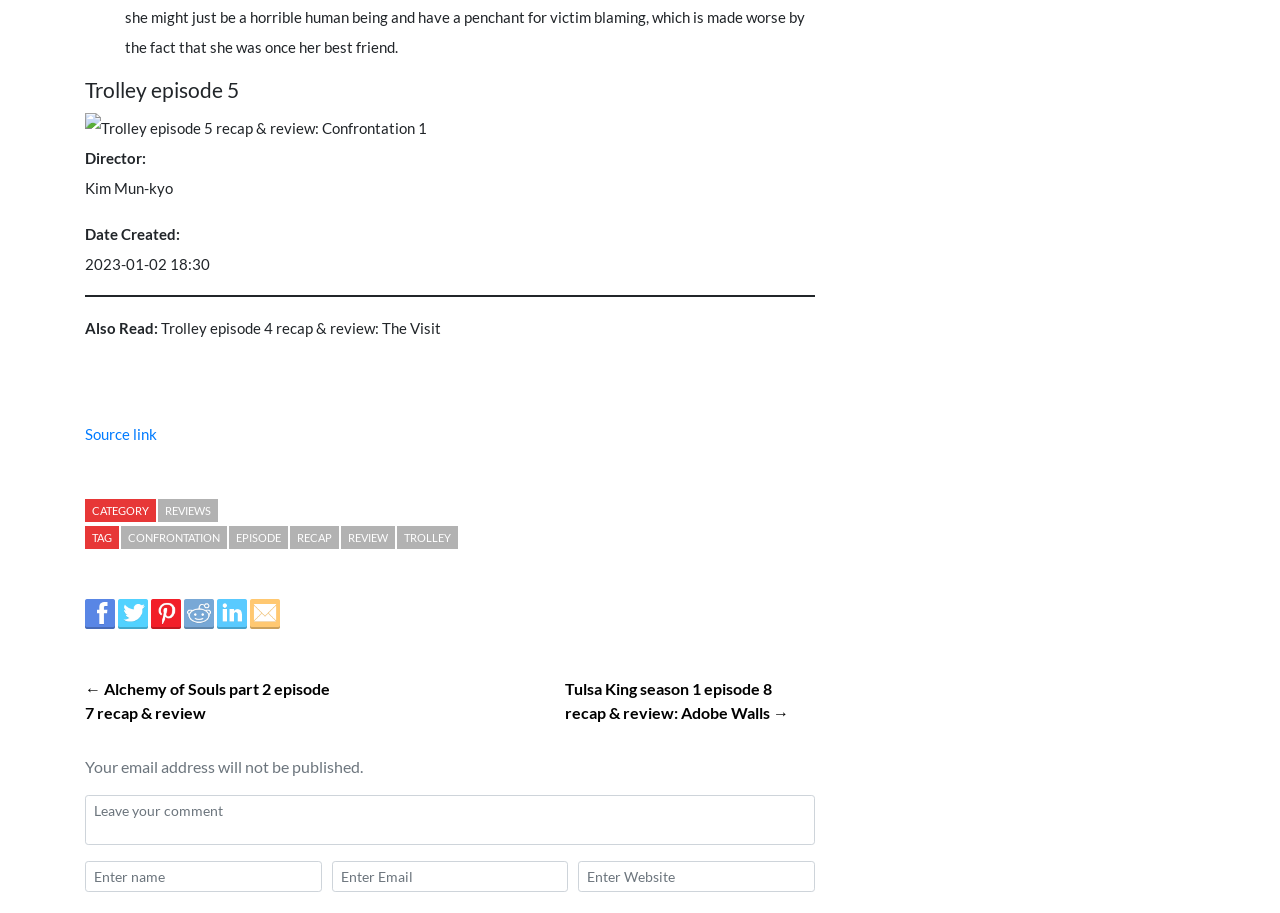Locate the bounding box coordinates of the clickable area needed to fulfill the instruction: "Enter a comment in the 'Leave your comment' textbox".

[0.066, 0.871, 0.637, 0.926]